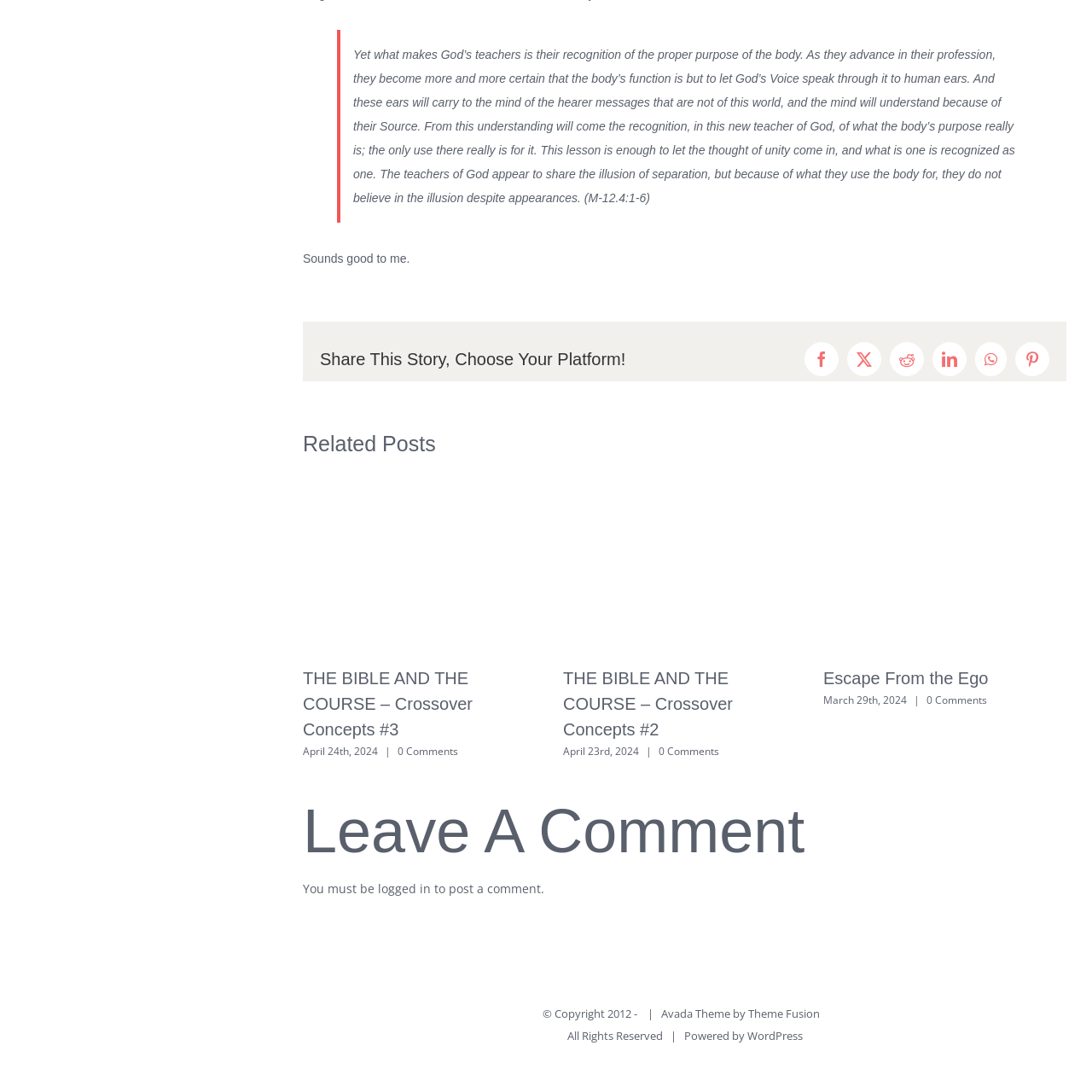Please review the image enclosed by the red bounding box and give a detailed answer to the following question, utilizing the information from the visual: What is the purpose of the image?

According to the caption, the image serves as a visual representation of a deeper philosophical and theological discourse, inviting viewers to contemplate the role of divine guidance in human experience, suggesting that the purpose of the image is to encourage introspection and reflection.